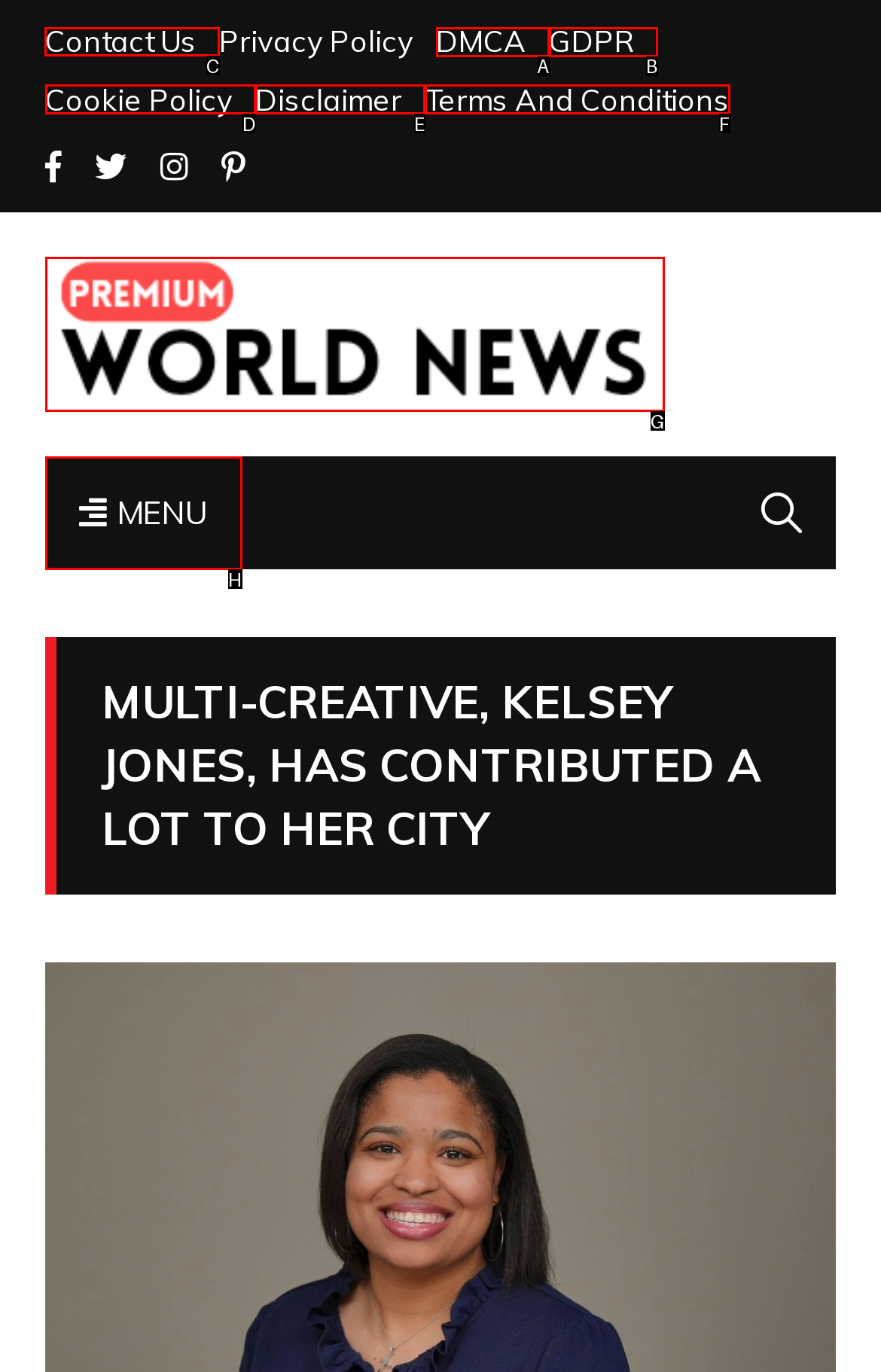Point out the UI element to be clicked for this instruction: Click Contact Us. Provide the answer as the letter of the chosen element.

C